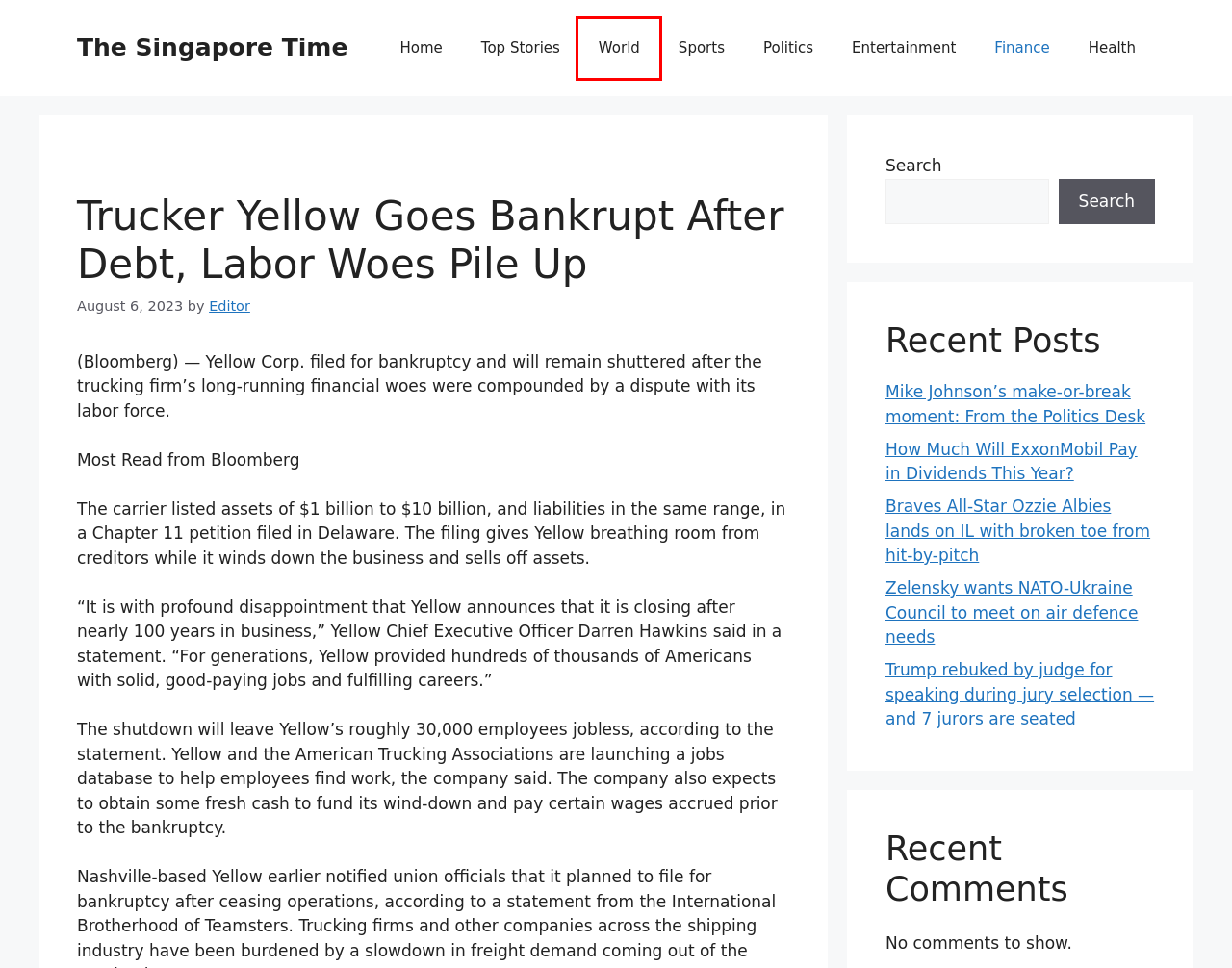You have a screenshot of a webpage, and a red bounding box highlights an element. Select the webpage description that best fits the new page after clicking the element within the bounding box. Options are:
A. Entertainment – The Singapore Time
B. World – The Singapore Time
C. The Singapore Time – Beyond words
D. Top Stories – The Singapore Time
E. Politics – The Singapore Time
F. Sports – The Singapore Time
G. Mike Johnson’s make-or-break moment: From the Politics Desk – The Singapore Time
H. Health – The Singapore Time

B